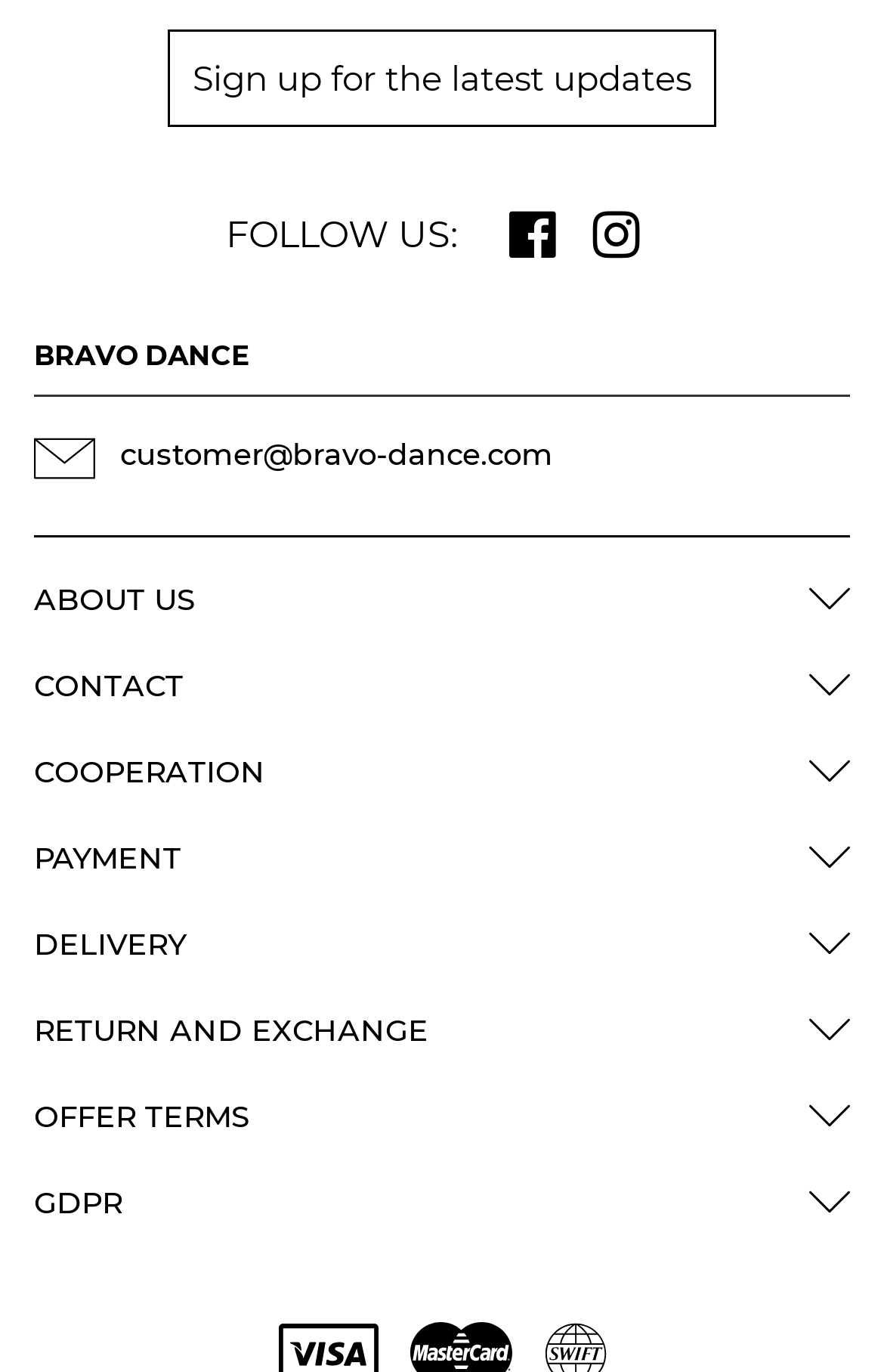Can you determine the bounding box coordinates of the area that needs to be clicked to fulfill the following instruction: "Learn more about us"?

[0.038, 0.412, 0.962, 0.462]